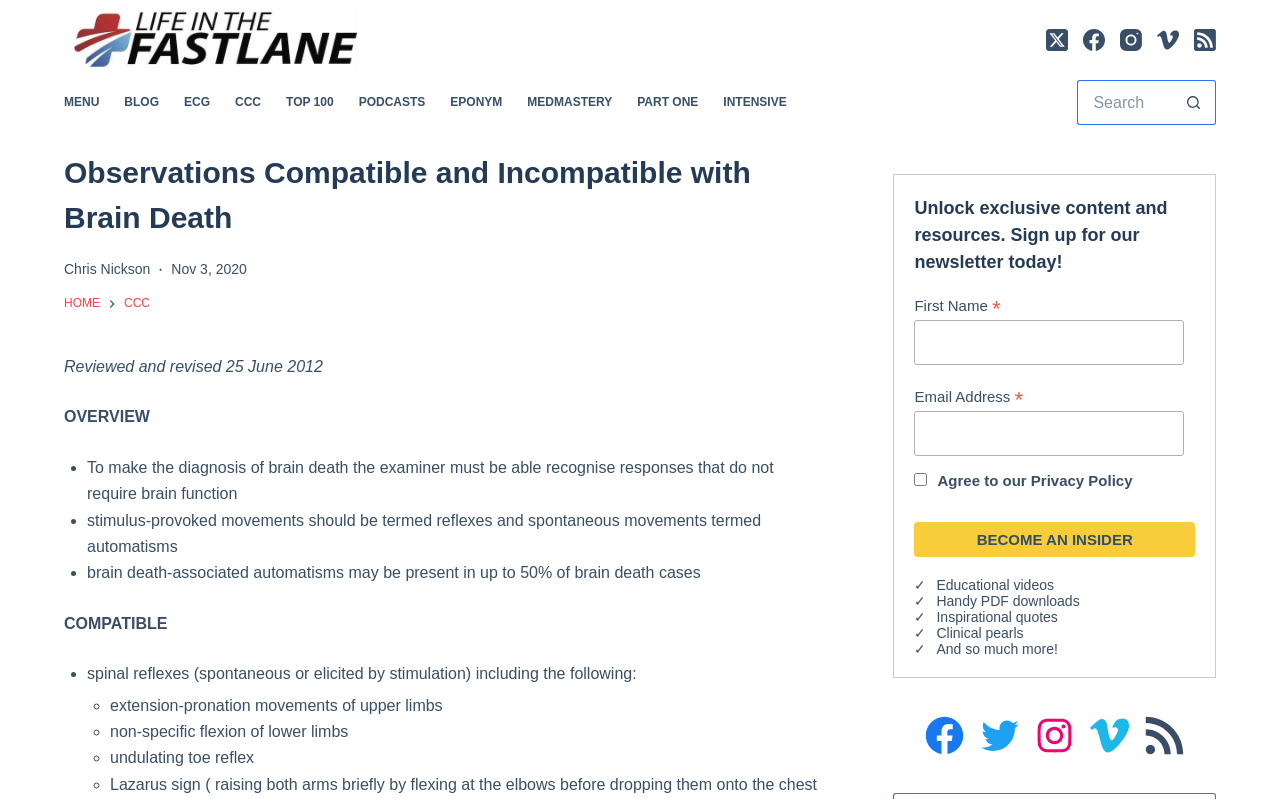What is the purpose of the newsletter signup form?
Give a single word or phrase answer based on the content of the image.

To unlock exclusive content and resources